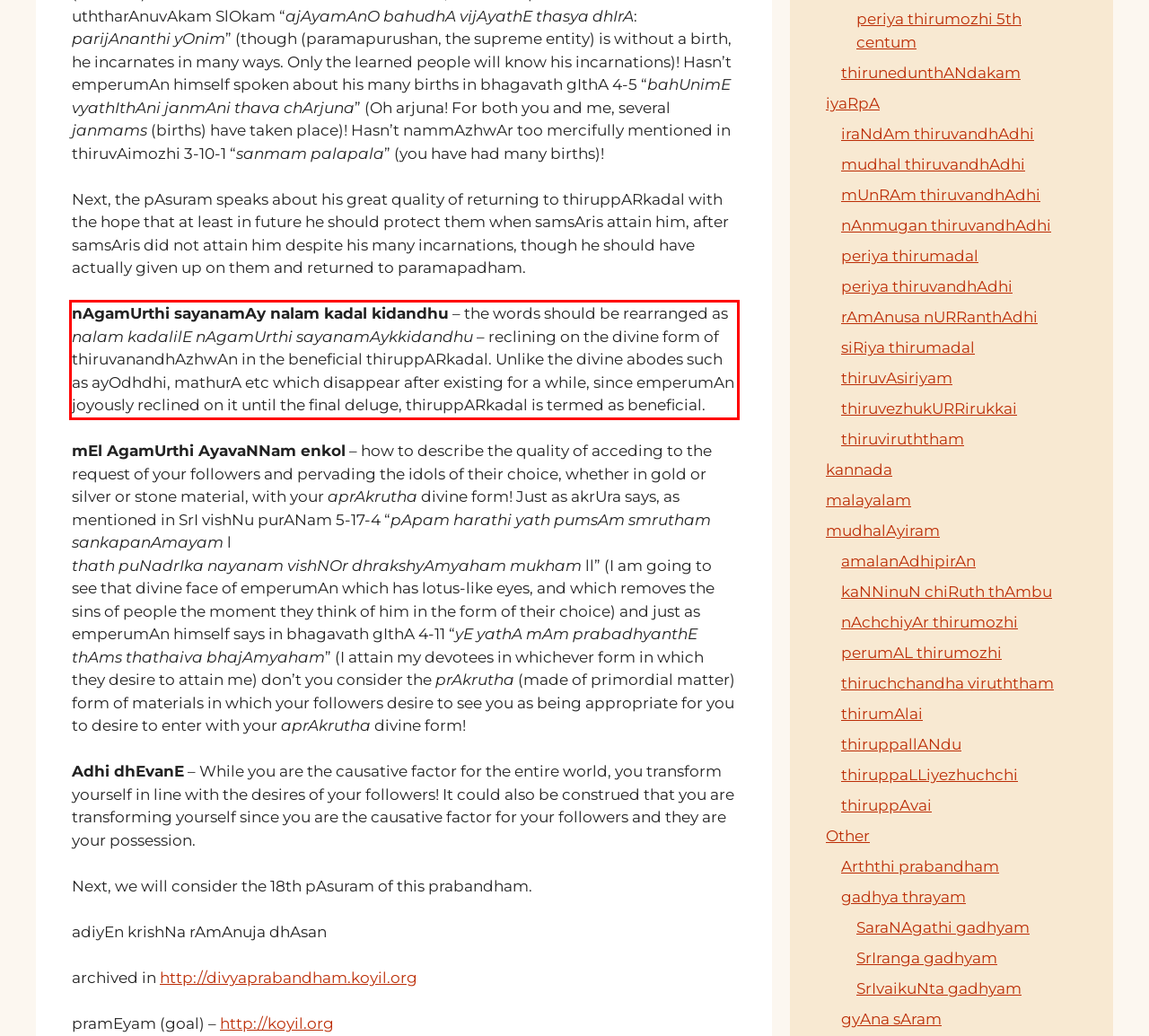Identify and transcribe the text content enclosed by the red bounding box in the given screenshot.

nAgamUrthi sayanamAy nalam kadal kidandhu – the words should be rearranged as nalam kadalilE nAgamUrthi sayanamAykkidandhu – reclining on the divine form of thiruvanandhAzhwAn in the beneficial thiruppARkadal. Unlike the divine abodes such as ayOdhdhi, mathurA etc which disappear after existing for a while, since emperumAn joyously reclined on it until the final deluge, thiruppARkadal is termed as beneficial.